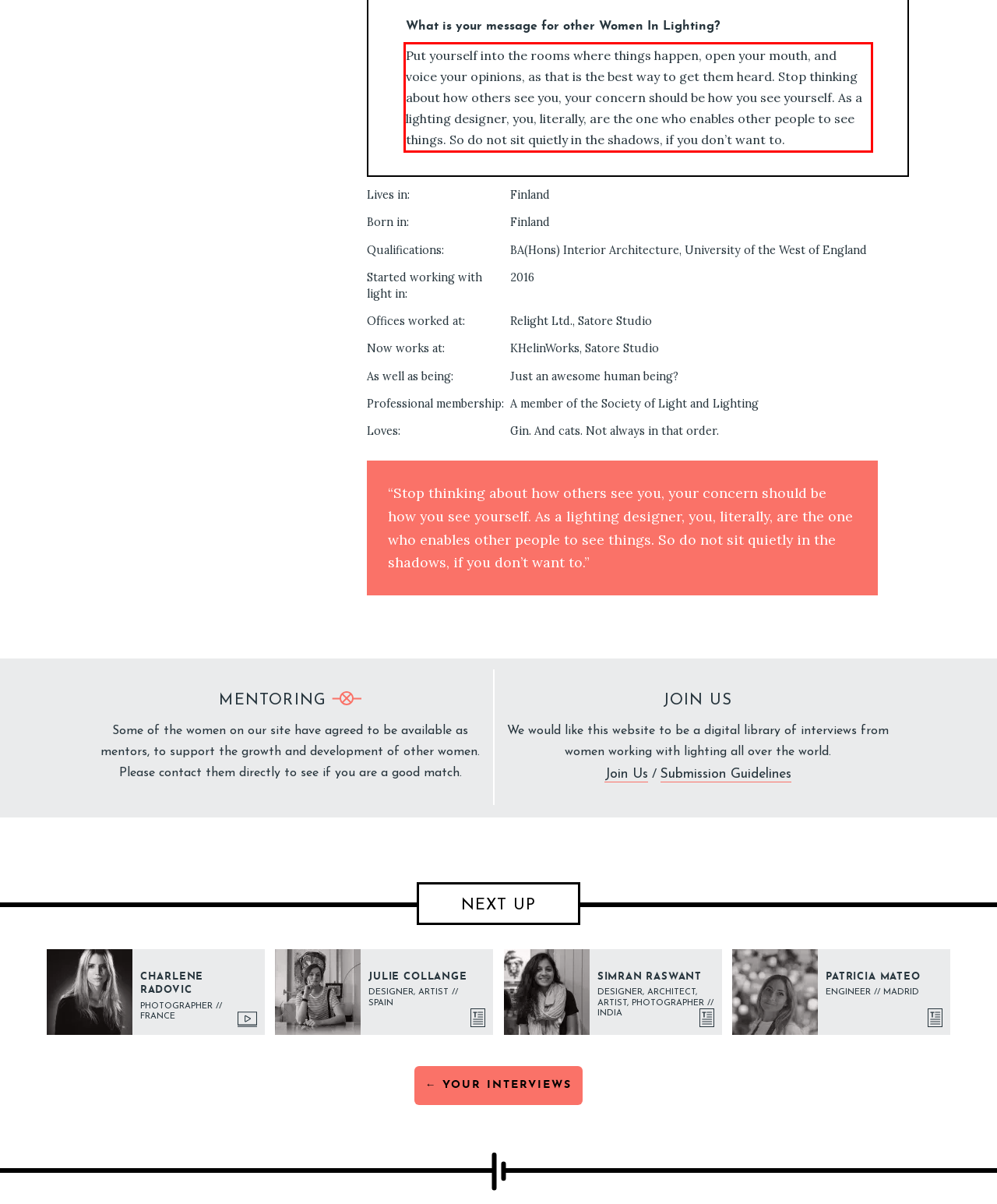Please use OCR to extract the text content from the red bounding box in the provided webpage screenshot.

Put yourself into the rooms where things happen, open your mouth, and voice your opinions, as that is the best way to get them heard. Stop thinking about how others see you, your concern should be how you see yourself. As a lighting designer, you, literally, are the one who enables other people to see things. So do not sit quietly in the shadows, if you don’t want to.